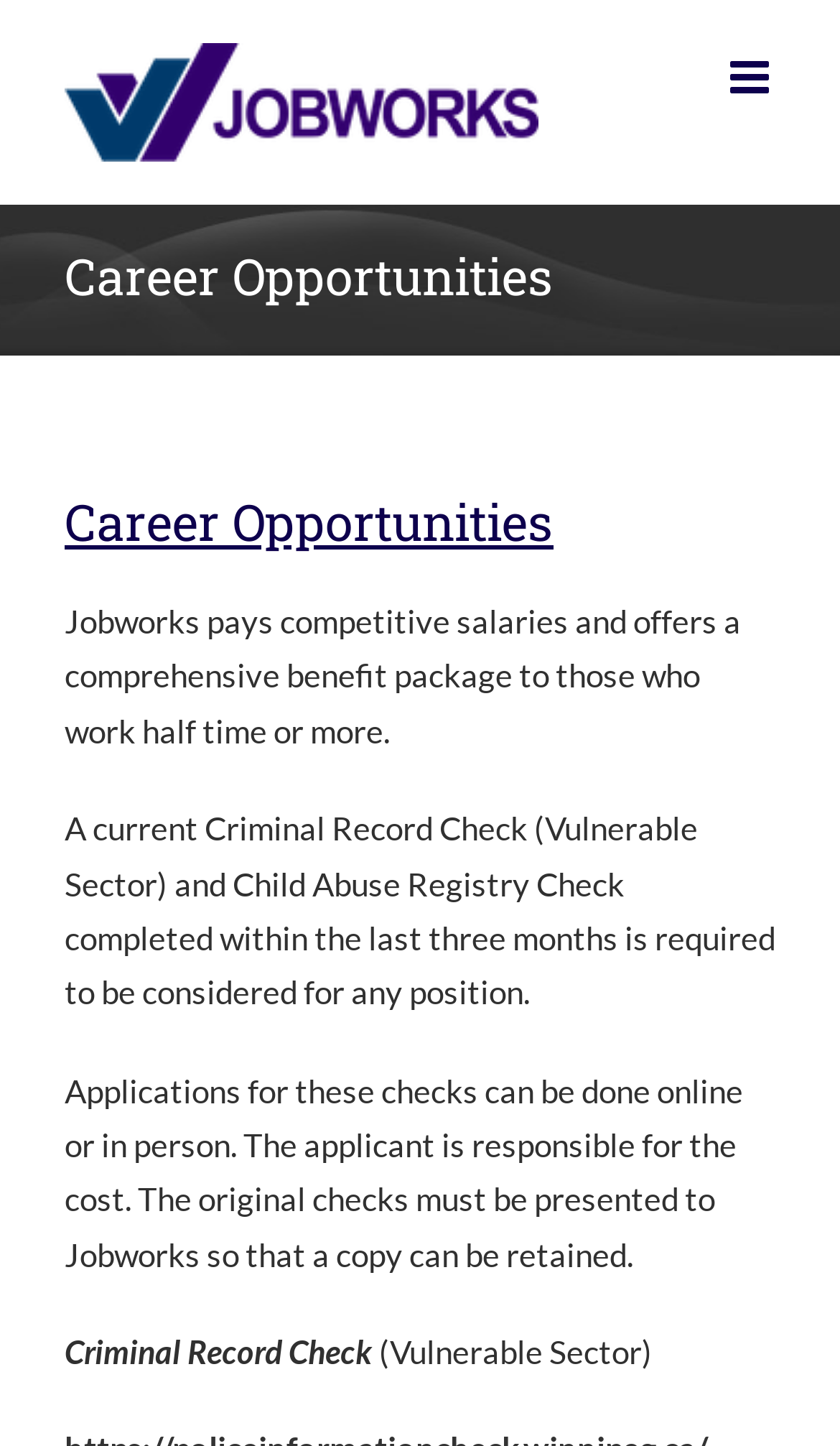Please answer the following query using a single word or phrase: 
What is the company name?

Jobworks